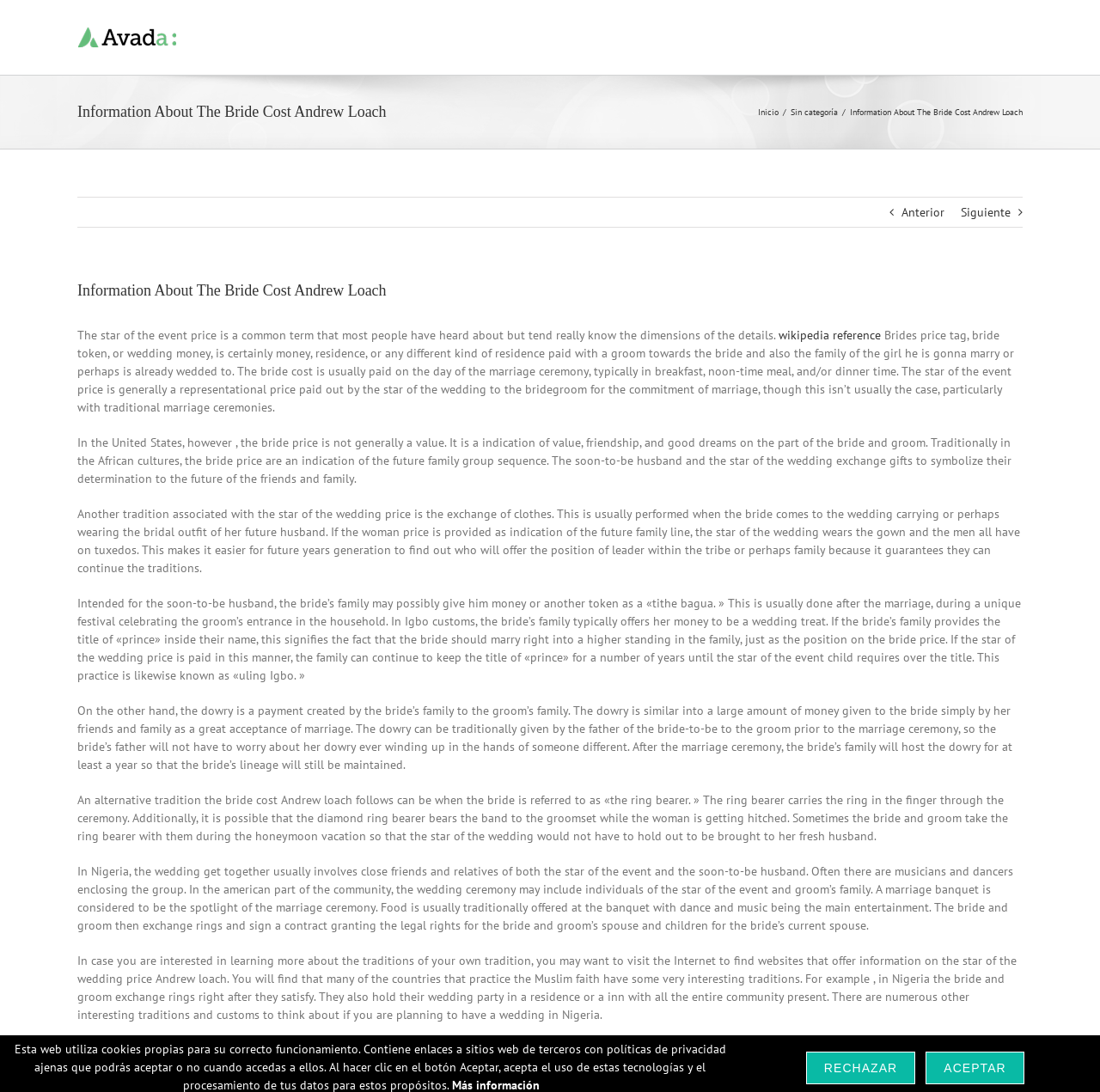Determine the bounding box coordinates for the element that should be clicked to follow this instruction: "Read about salak bali, a sistem aplikasi layanan kepolisian bali". The coordinates should be given as four float numbers between 0 and 1, in the format [left, top, right, bottom].

None